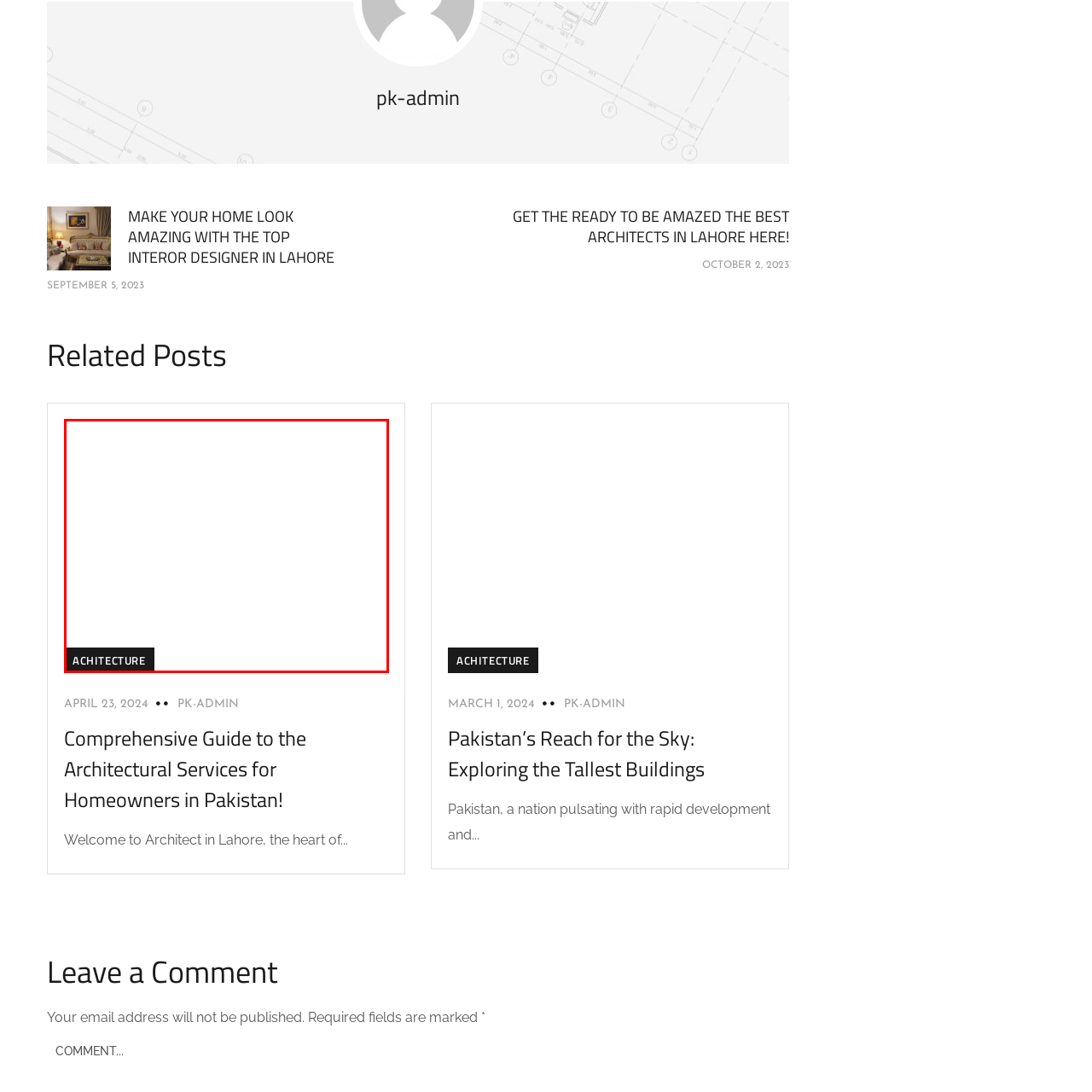What is the focus of the architectural design in the image?
Concentrate on the image bordered by the red bounding box and offer a comprehensive response based on the image details.

The caption highlights the sleek design elements and emphasis on innovative architecture, reflecting the continuous growth and development in Lahore, making it a hub for architectural excellence.